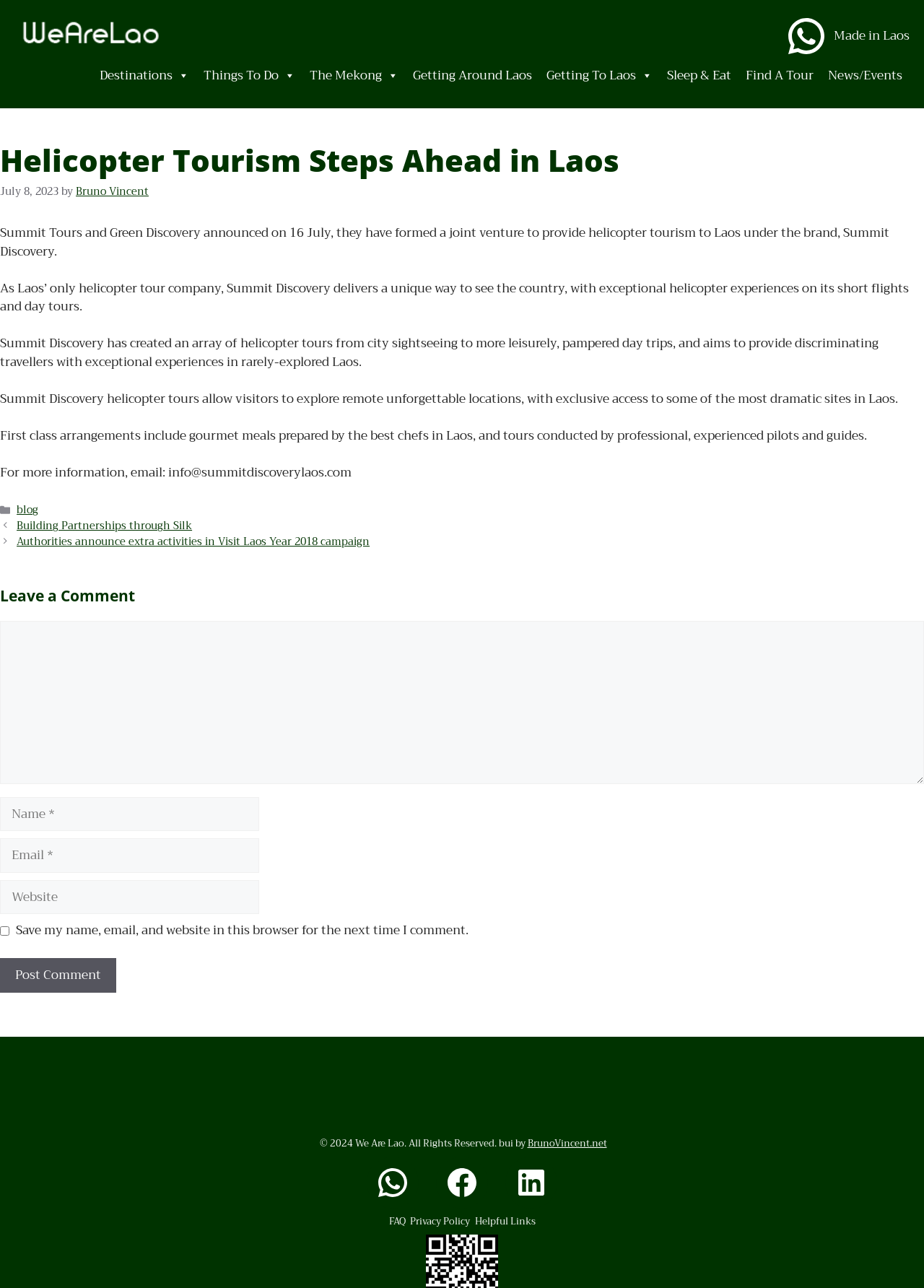Using the provided description Privacy Policy, find the bounding box coordinates for the UI element. Provide the coordinates in (top-left x, top-left y, bottom-right x, bottom-right y) format, ensuring all values are between 0 and 1.

[0.444, 0.943, 0.509, 0.954]